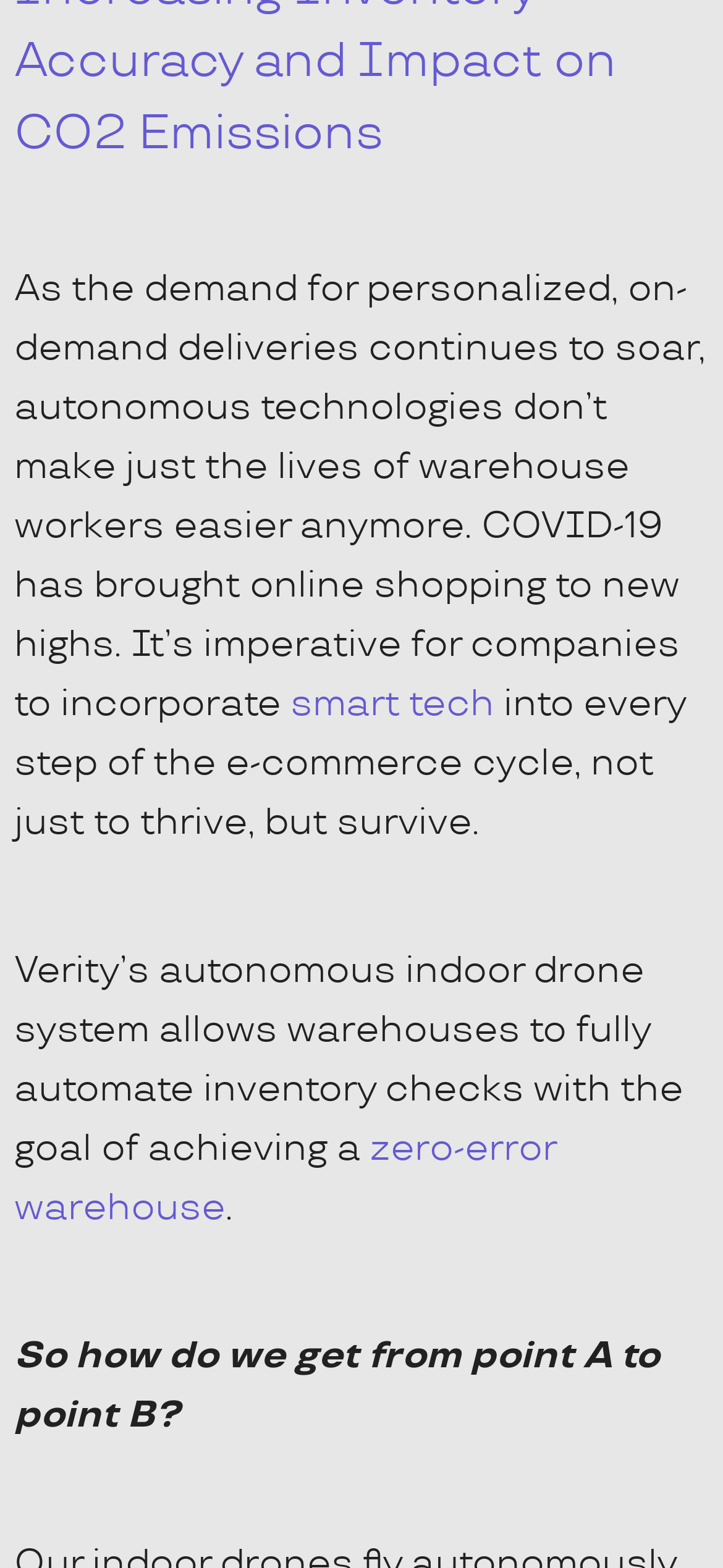Give a short answer to this question using one word or a phrase:
What is the goal of Verity's autonomous indoor drone system?

Zero-error warehouse